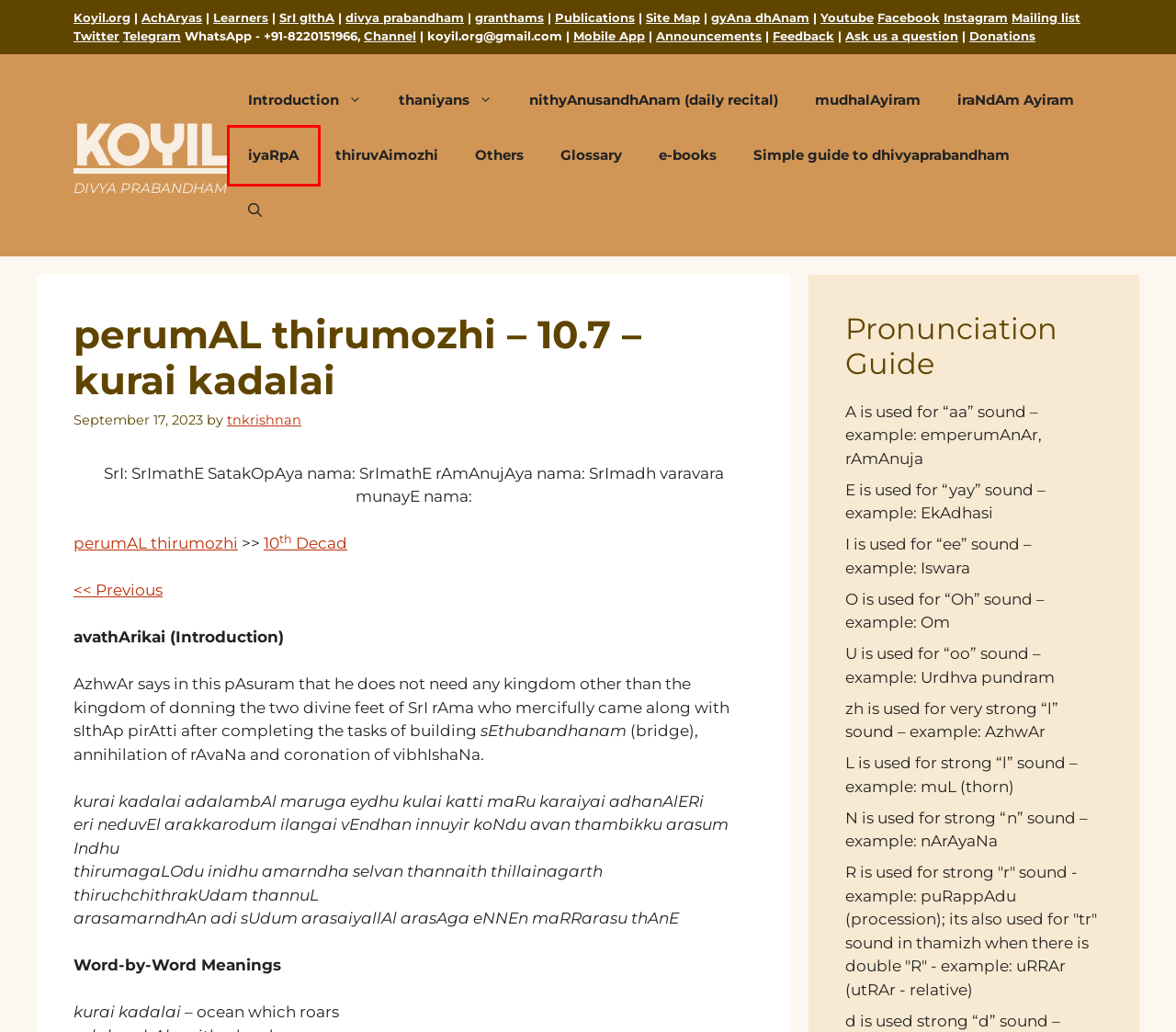Given a screenshot of a webpage with a red bounding box highlighting a UI element, determine which webpage description best matches the new webpage that appears after clicking the highlighted element. Here are the candidates:
A. iyaRpA – Third 1000 – KOYIL
B. thiruvAimozhi – Fourth 1000 – KOYIL
C. KOYIL – Answers
D. Site Map – KOYIL
E. gyAna dhAnam (ஞான தானம்) – KOYIL
F. KOYIL – Education
G. nithyAnusandhAnam (daily recital) – KOYIL
H. thaniyans – Invocation – KOYIL

A